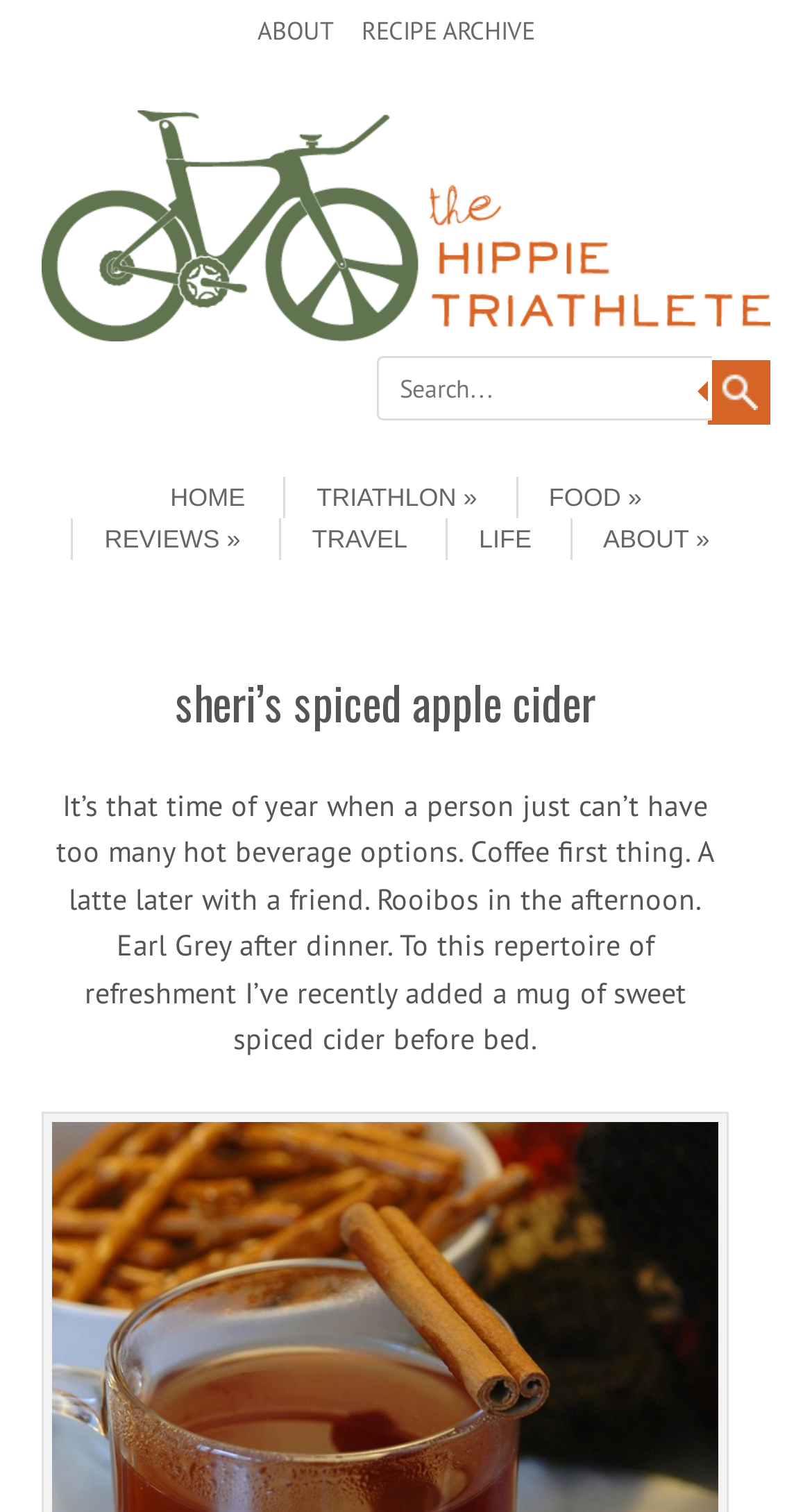Find the bounding box coordinates for the element that must be clicked to complete the instruction: "Go to HOME". The coordinates should be four float numbers between 0 and 1, indicated as [left, top, right, bottom].

[0.171, 0.315, 0.302, 0.343]